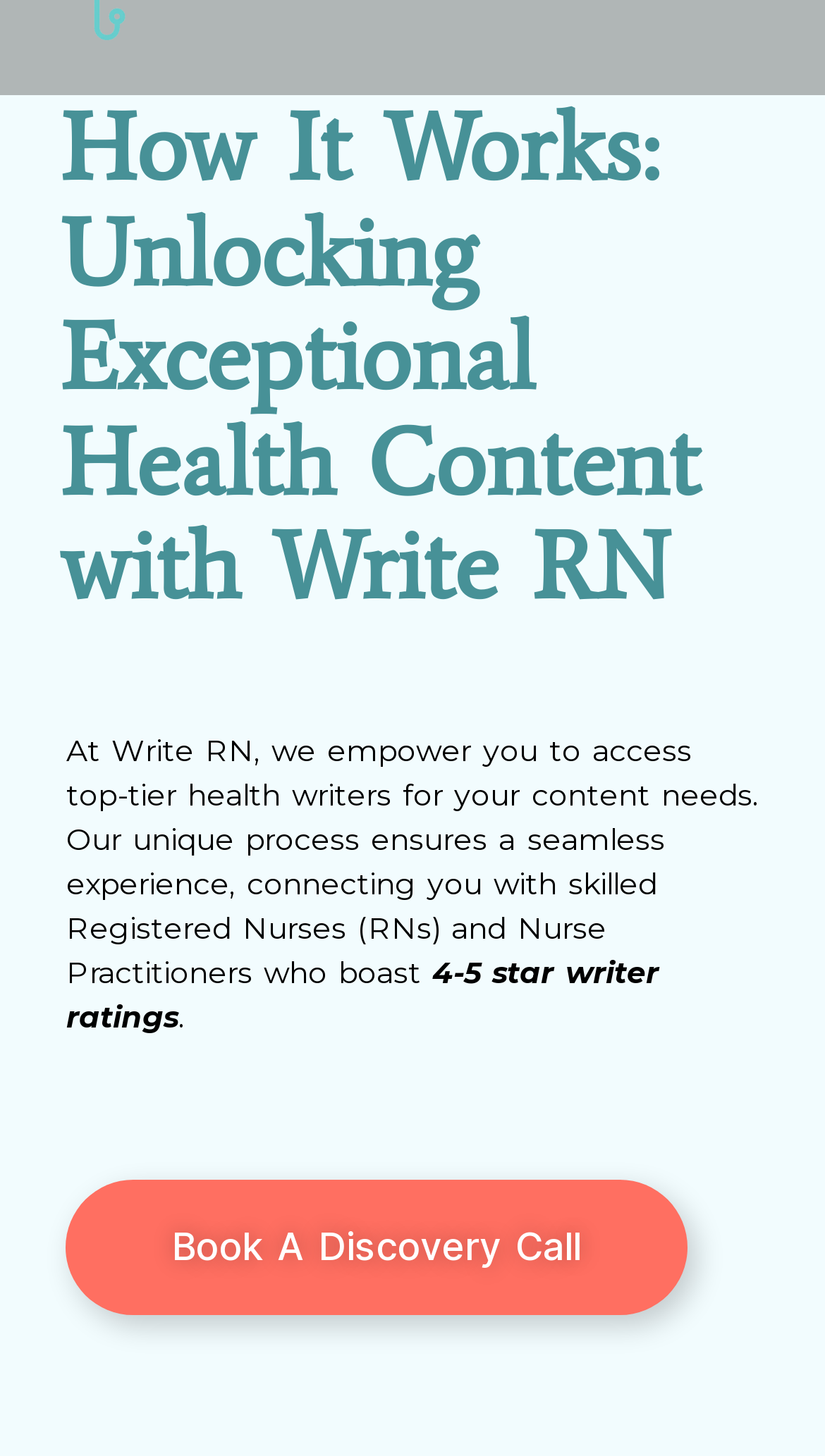Using the given description, provide the bounding box coordinates formatted as (top-left x, top-left y, bottom-right x, bottom-right y), with all values being floating point numbers between 0 and 1. Description: Book a Discovery Call

[0.08, 0.81, 0.832, 0.903]